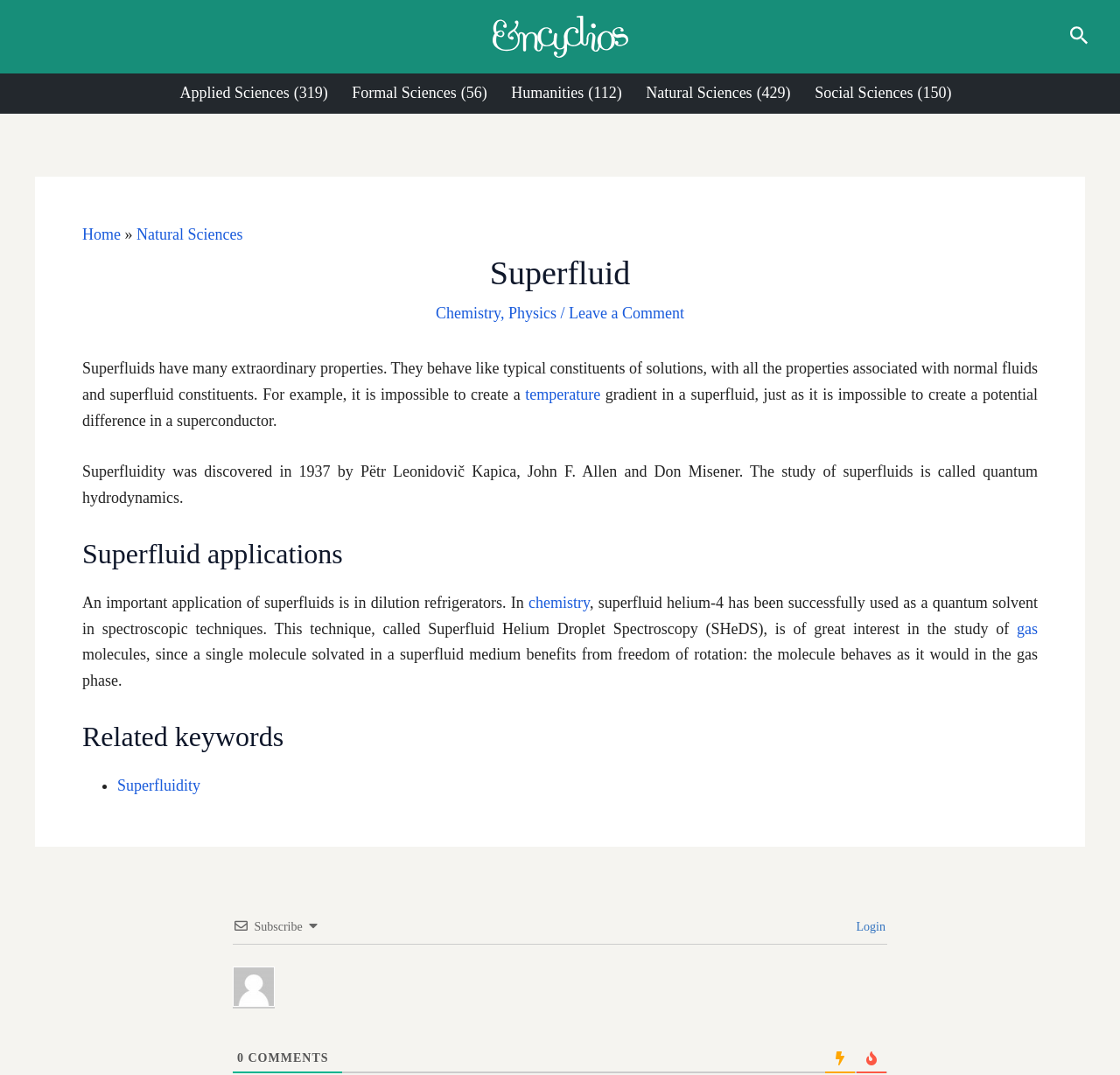Locate the bounding box coordinates of the clickable element to fulfill the following instruction: "Enter email to sign up". Provide the coordinates as four float numbers between 0 and 1 in the format [left, top, right, bottom].

None